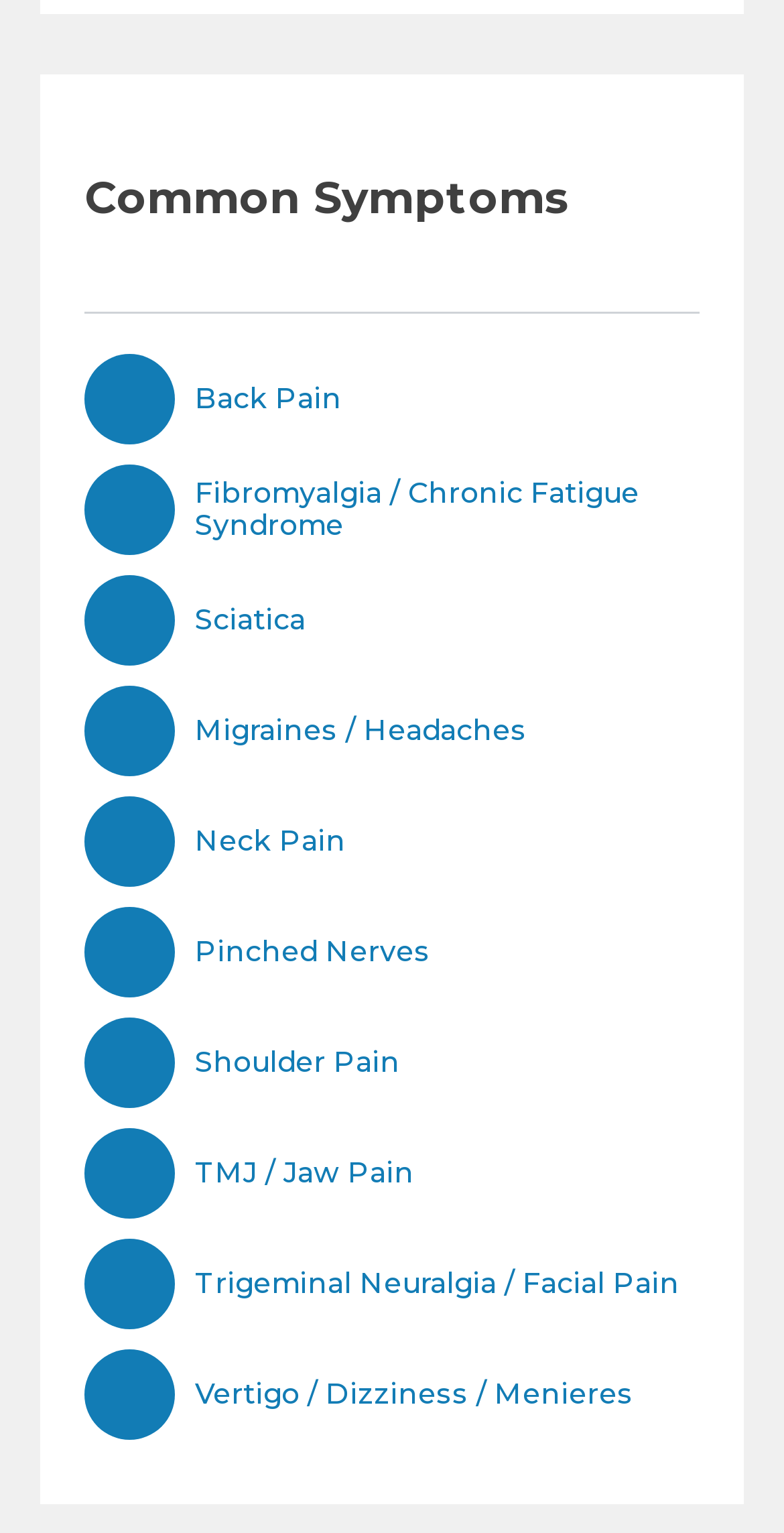Find the bounding box coordinates for the UI element that matches this description: "TMJ / Jaw Pain".

[0.108, 0.736, 0.892, 0.795]